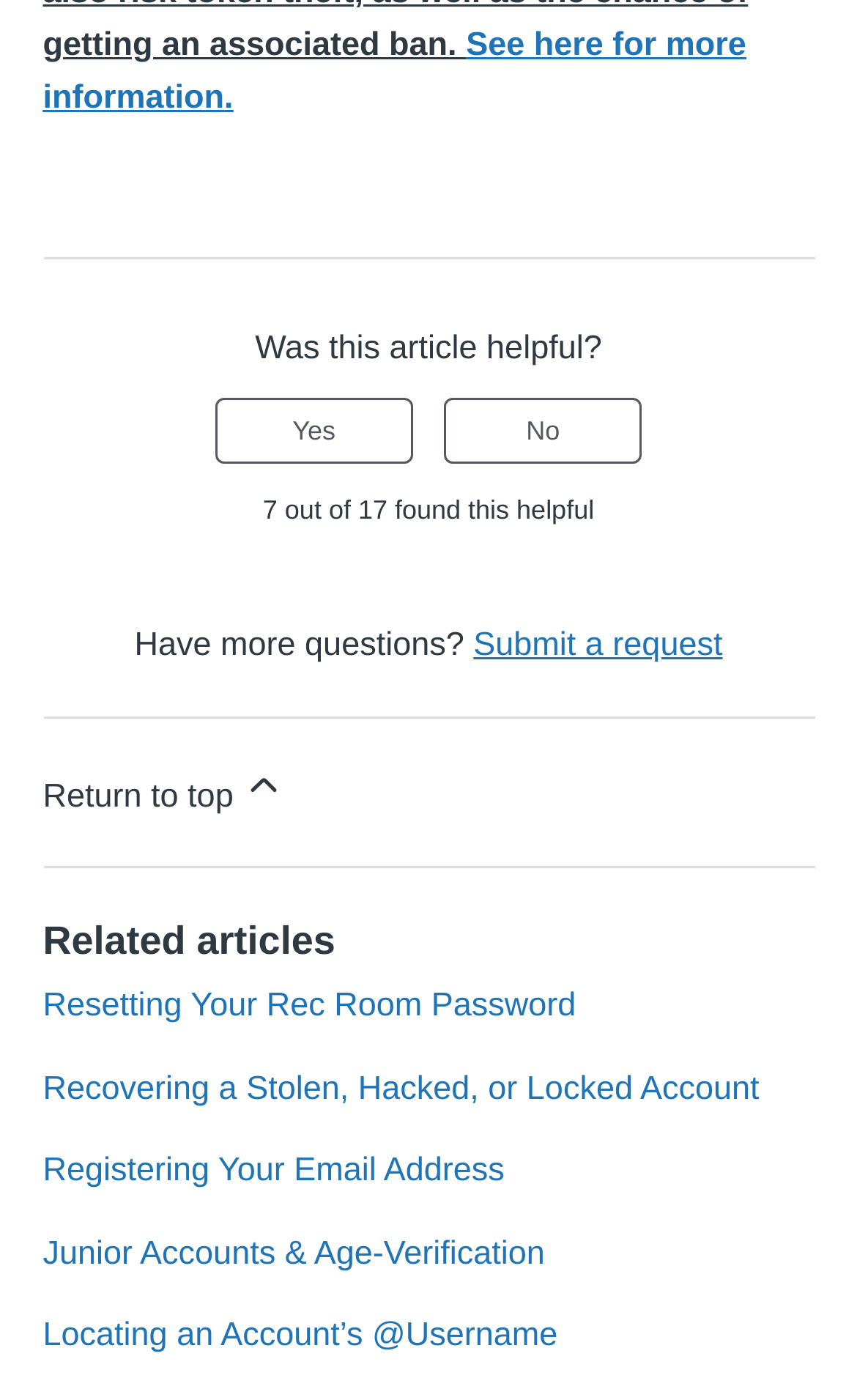Look at the image and give a detailed response to the following question: What is the purpose of the 'Submit a request' link?

The 'Submit a request' link is located in the footer section of the webpage, and it is likely used to submit a request for further assistance or support, as it is accompanied by the text 'Have more questions?'.